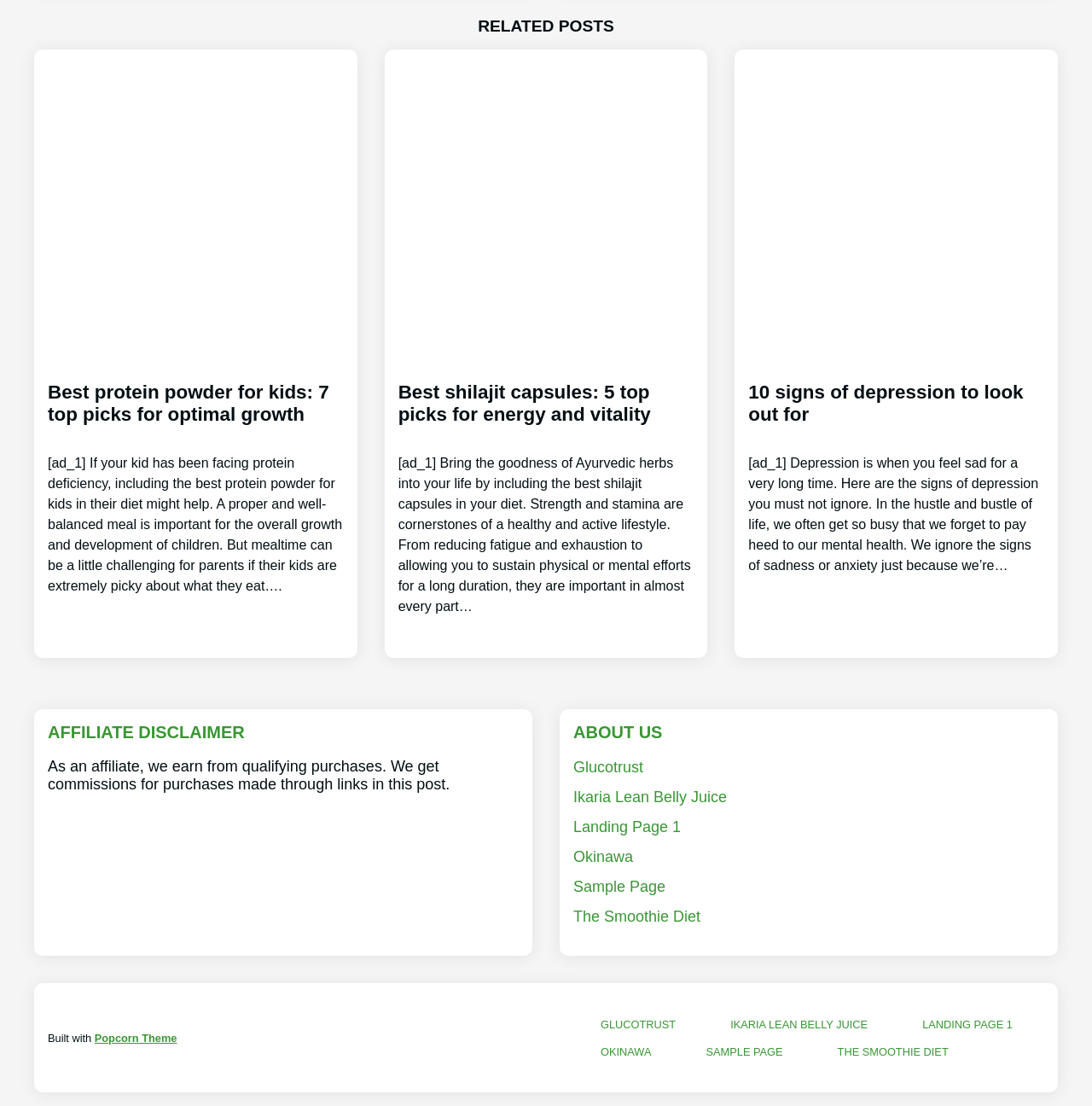What is the disclaimer about?
Can you give a detailed and elaborate answer to the question?

The disclaimer is under the 'AFFILIATE DISCLAIMER' heading, which states 'As an affiliate, we earn from qualifying purchases. We get commissions for purchases made through links in this post.' The disclaimer is about the website earning affiliate commissions from purchases made through links on the website.